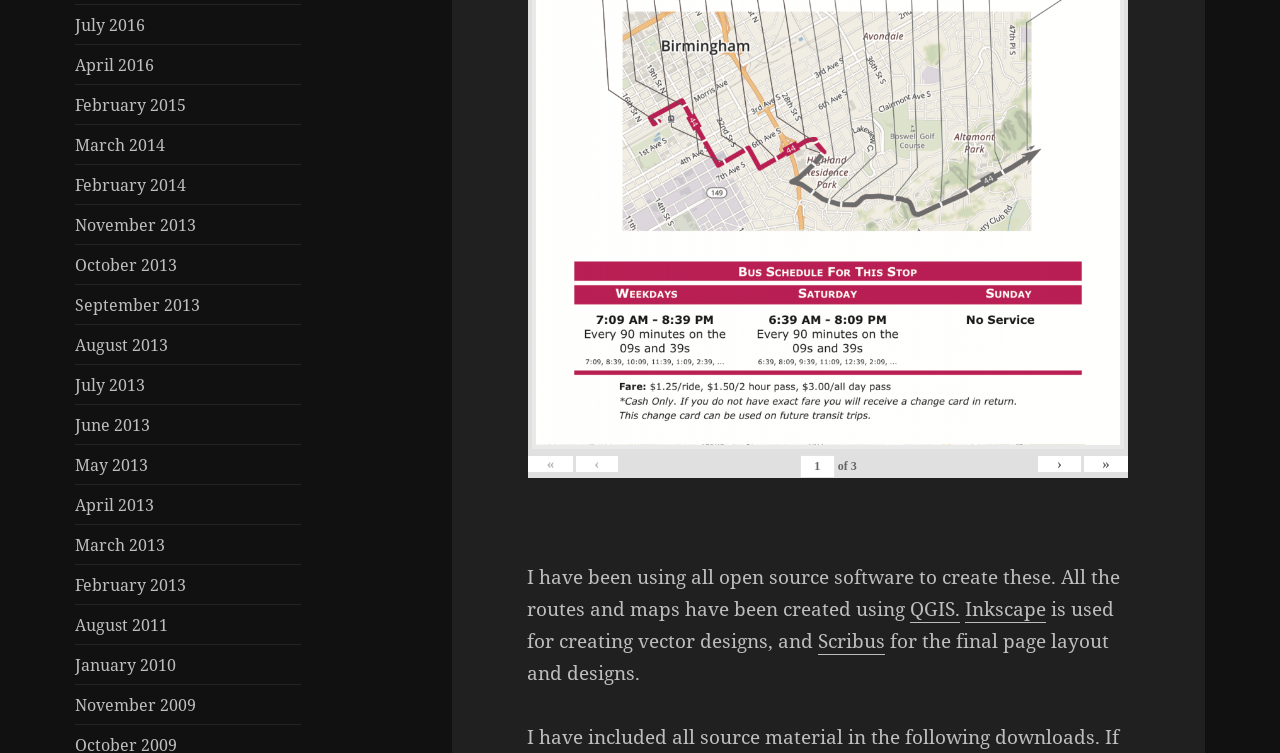What is the total number of pages?
Answer the question with just one word or phrase using the image.

3